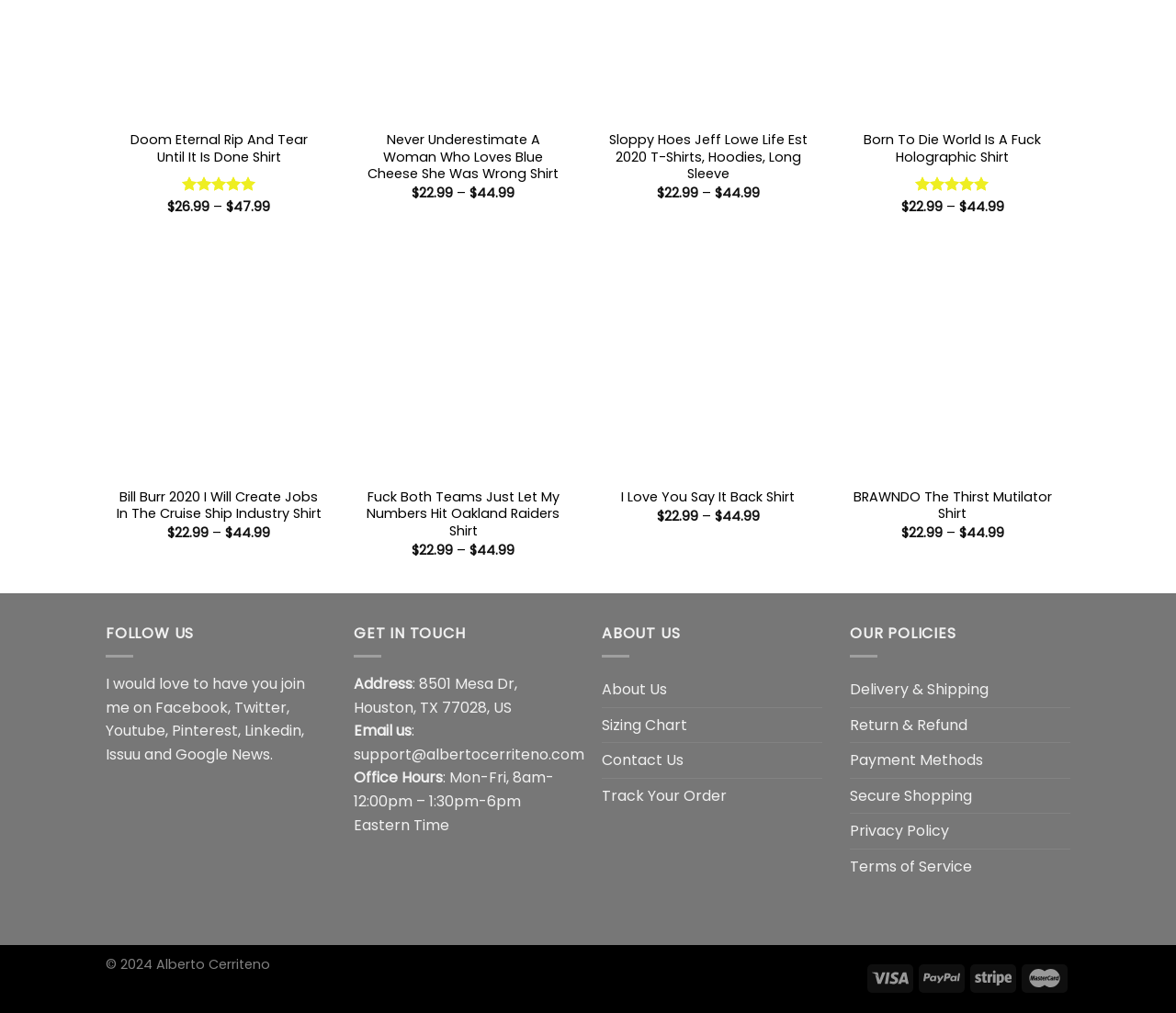Find the bounding box coordinates of the area to click in order to follow the instruction: "Follow us on Facebook".

[0.132, 0.688, 0.194, 0.709]